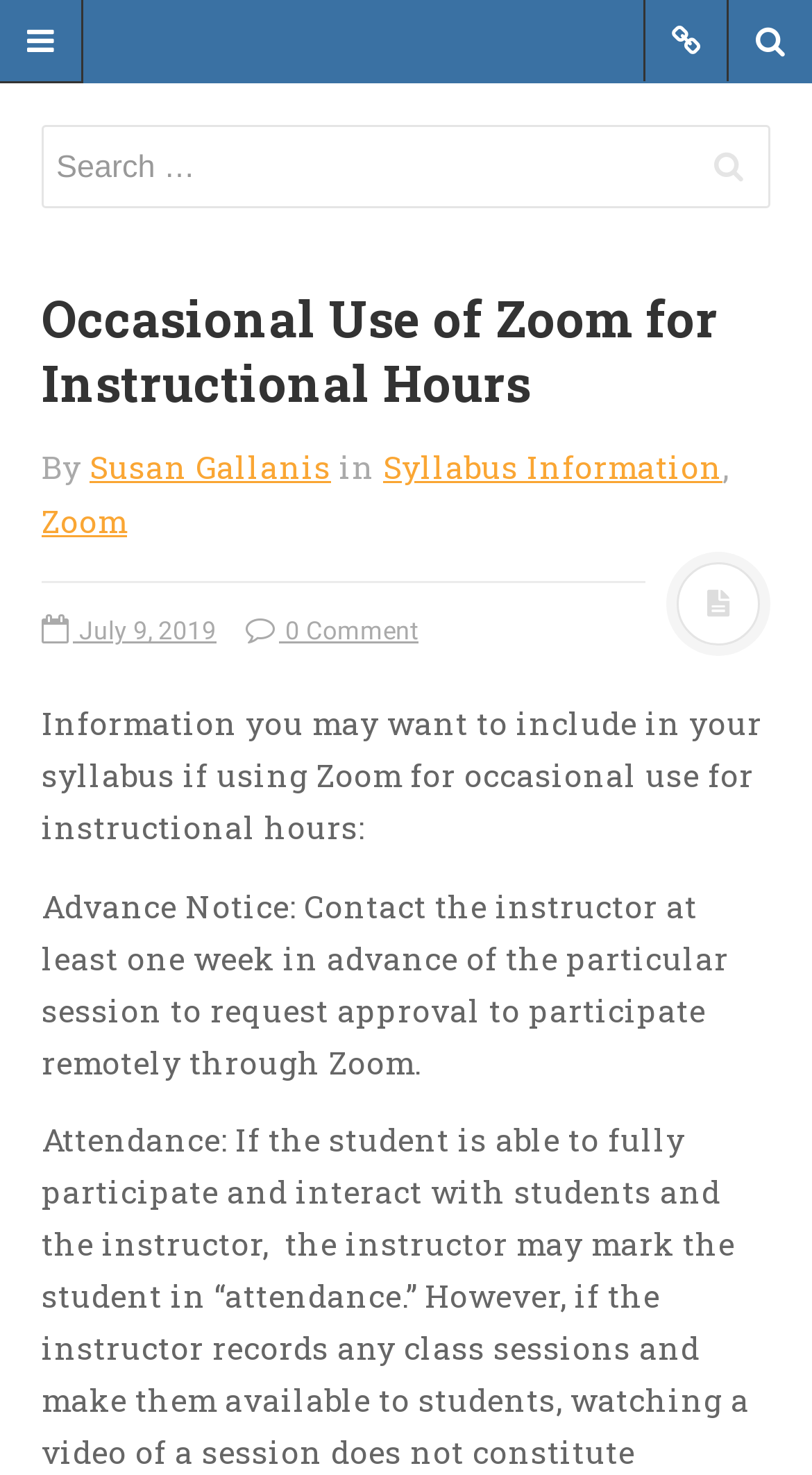Based on the element description Blackboard Learn for Instructors, identify the bounding box coordinates for the UI element. The coordinates should be in the format (top-left x, top-left y, bottom-right x, bottom-right y) and within the 0 to 1 range.

[0.118, 0.374, 0.472, 0.431]